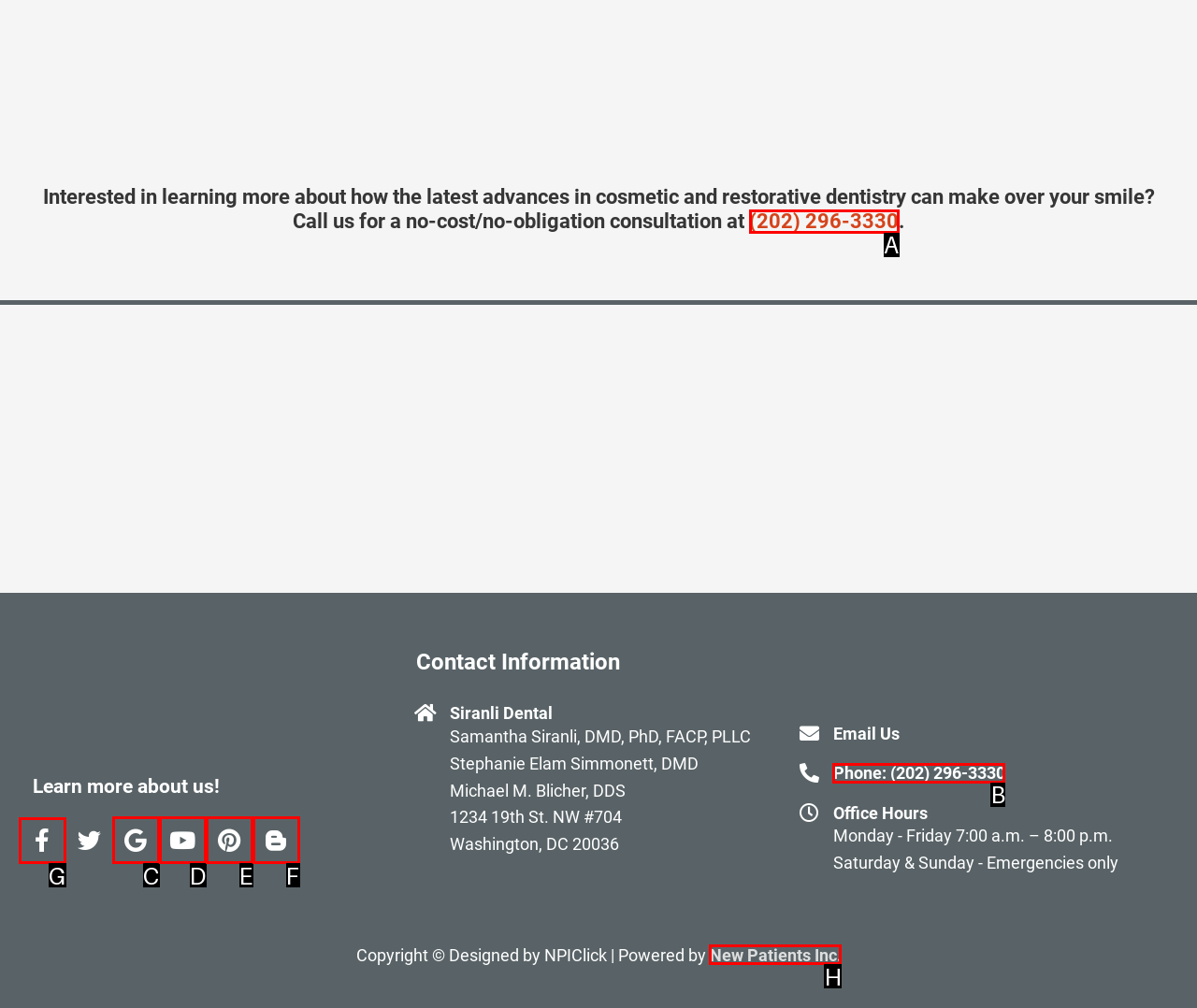Select the proper HTML element to perform the given task: Login / Register Answer with the corresponding letter from the provided choices.

None